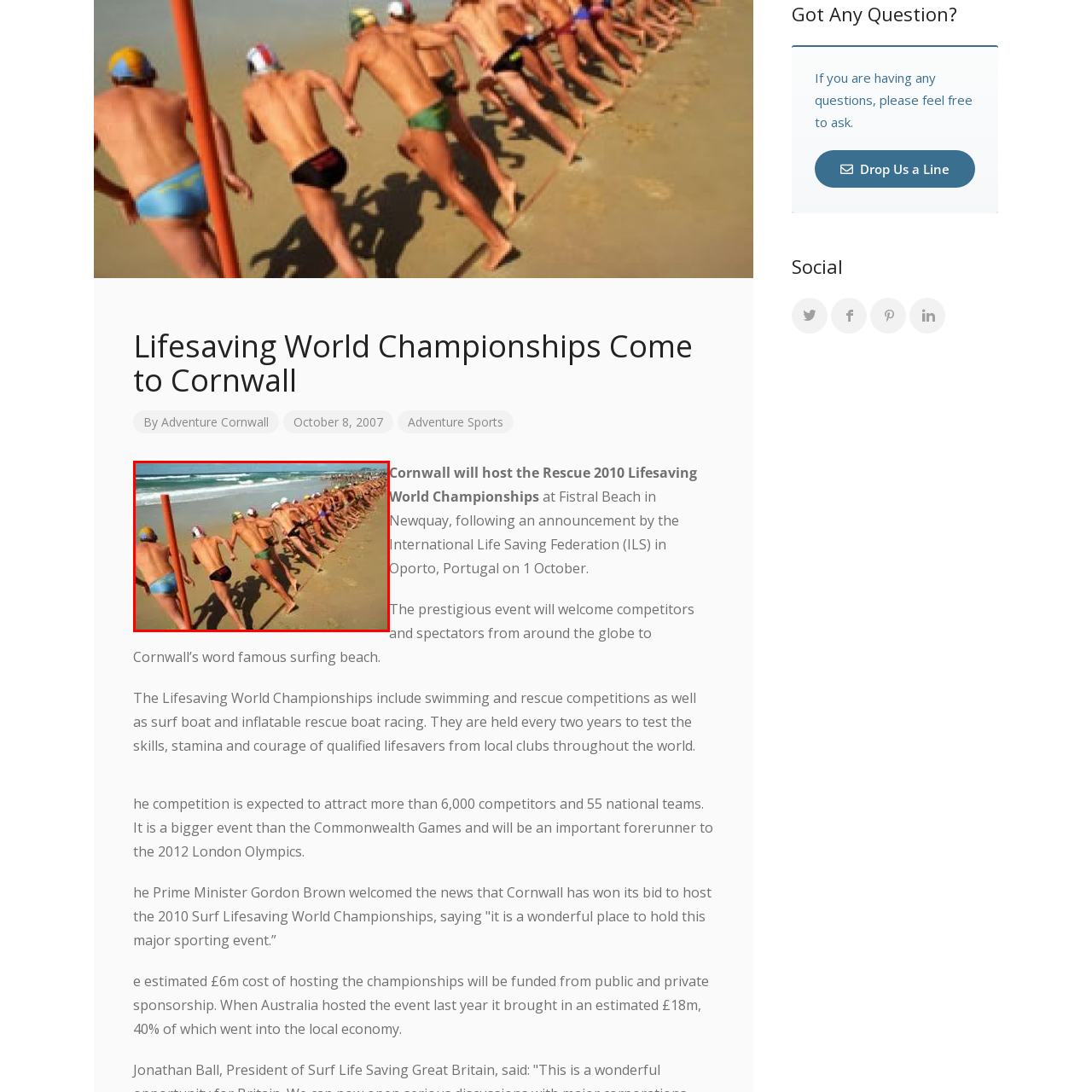Explain in detail what is happening within the highlighted red bounding box in the image.

The image captures a dynamic moment from a lifesaving competition, featuring a line of athletes sprinting into the ocean. Each competitor is clad in colorful swimwear and distinctive caps, poised to launch themselves from the sandy beach towards the waves. This visually striking scene embodies the excitement of the sport, showcasing the athleticism and determination required for lifesaving events. The backdrop of the ocean and the crowd in the distance highlights the competitive atmosphere. This event is part of the Lifesaving World Championships, which are set to take place in Cornwall, where competitors from around the globe will gather to demonstrate their skills in various rescue challenges.